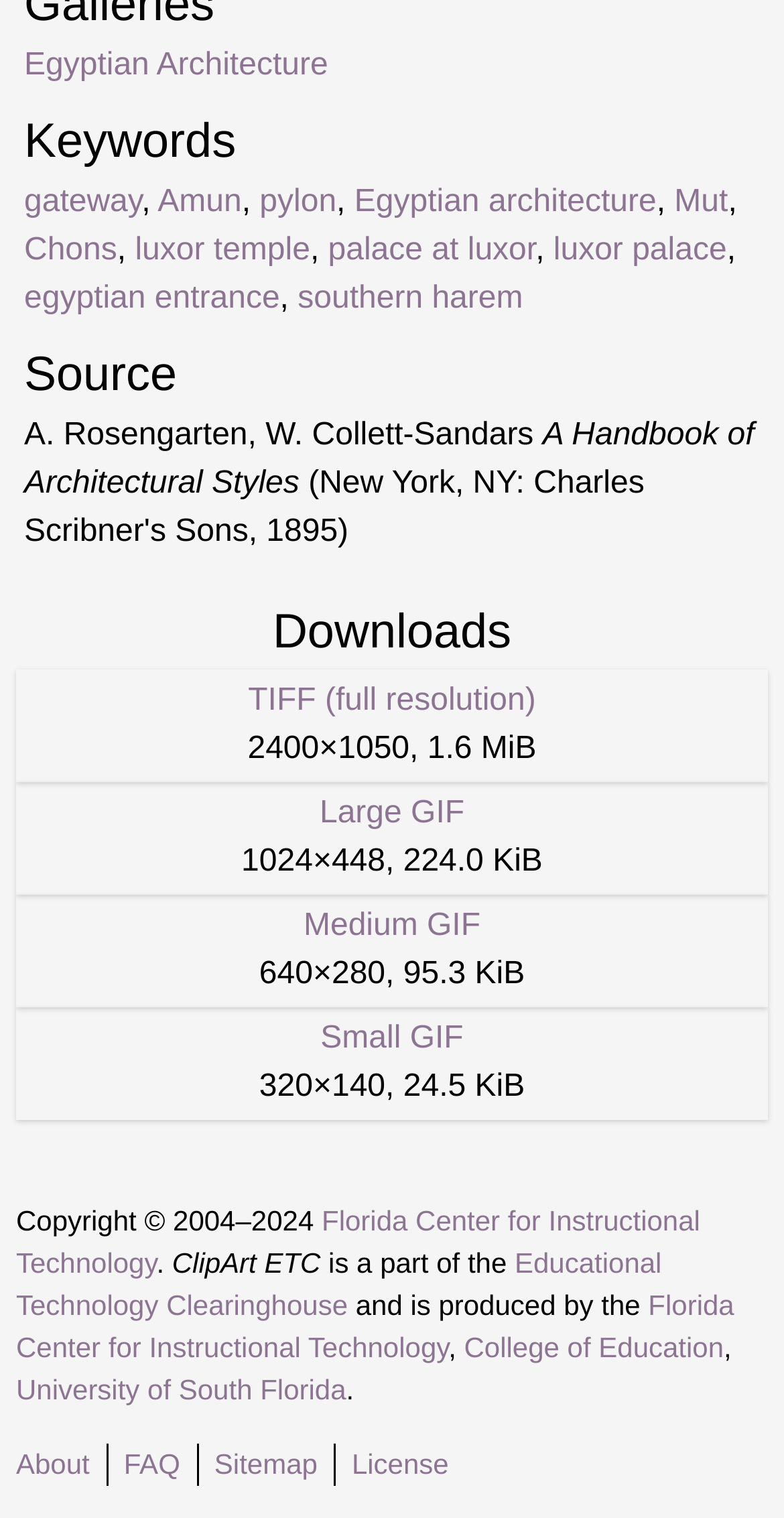Can you find the bounding box coordinates for the element to click on to achieve the instruction: "Visit the page about Egyptian architecture"?

[0.452, 0.122, 0.837, 0.144]